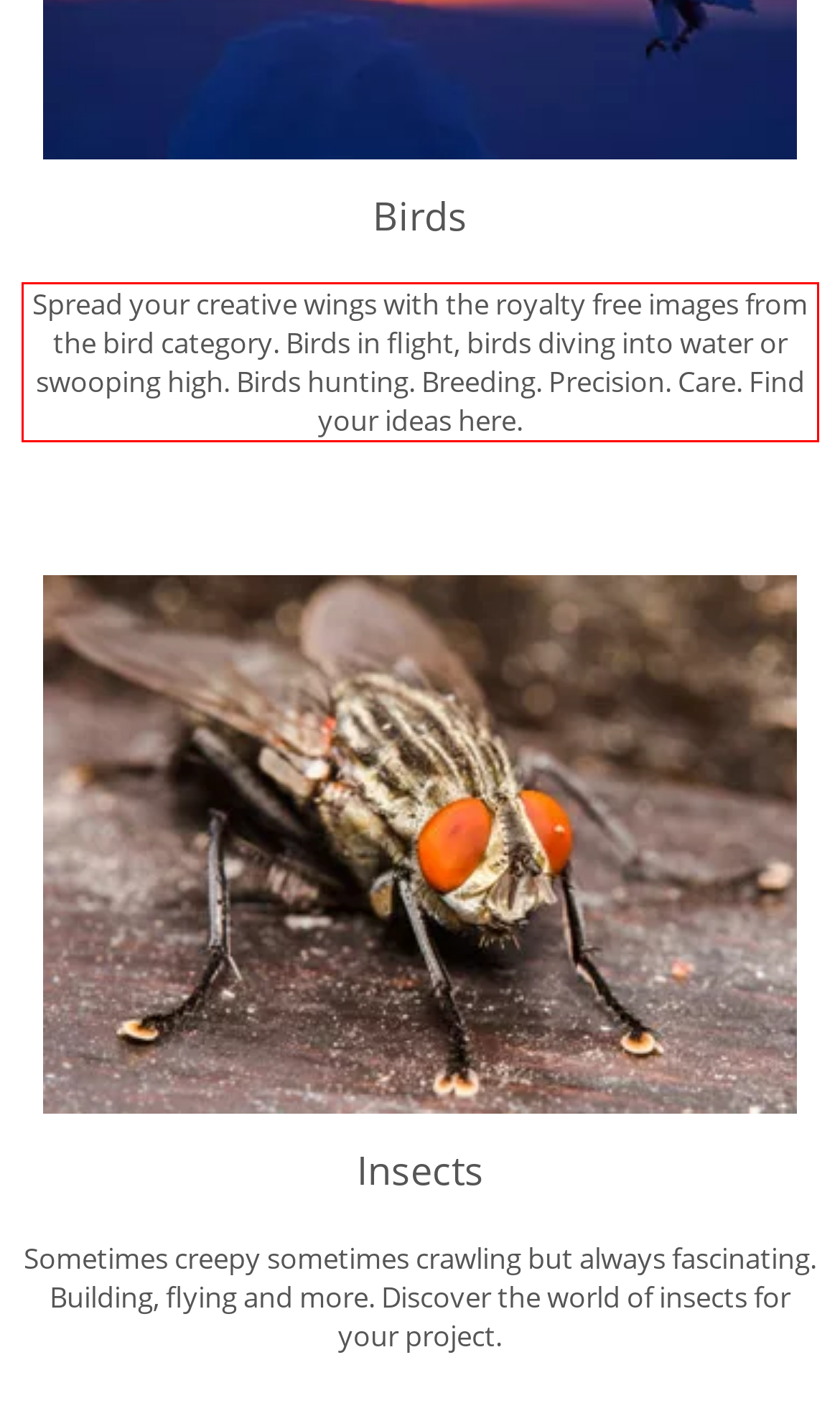Examine the screenshot of the webpage, locate the red bounding box, and perform OCR to extract the text contained within it.

Spread your creative wings with the royalty free images from the bird category. Birds in flight, birds diving into water or swooping high. Birds hunting. Breeding. Precision. Care. Find your ideas here.